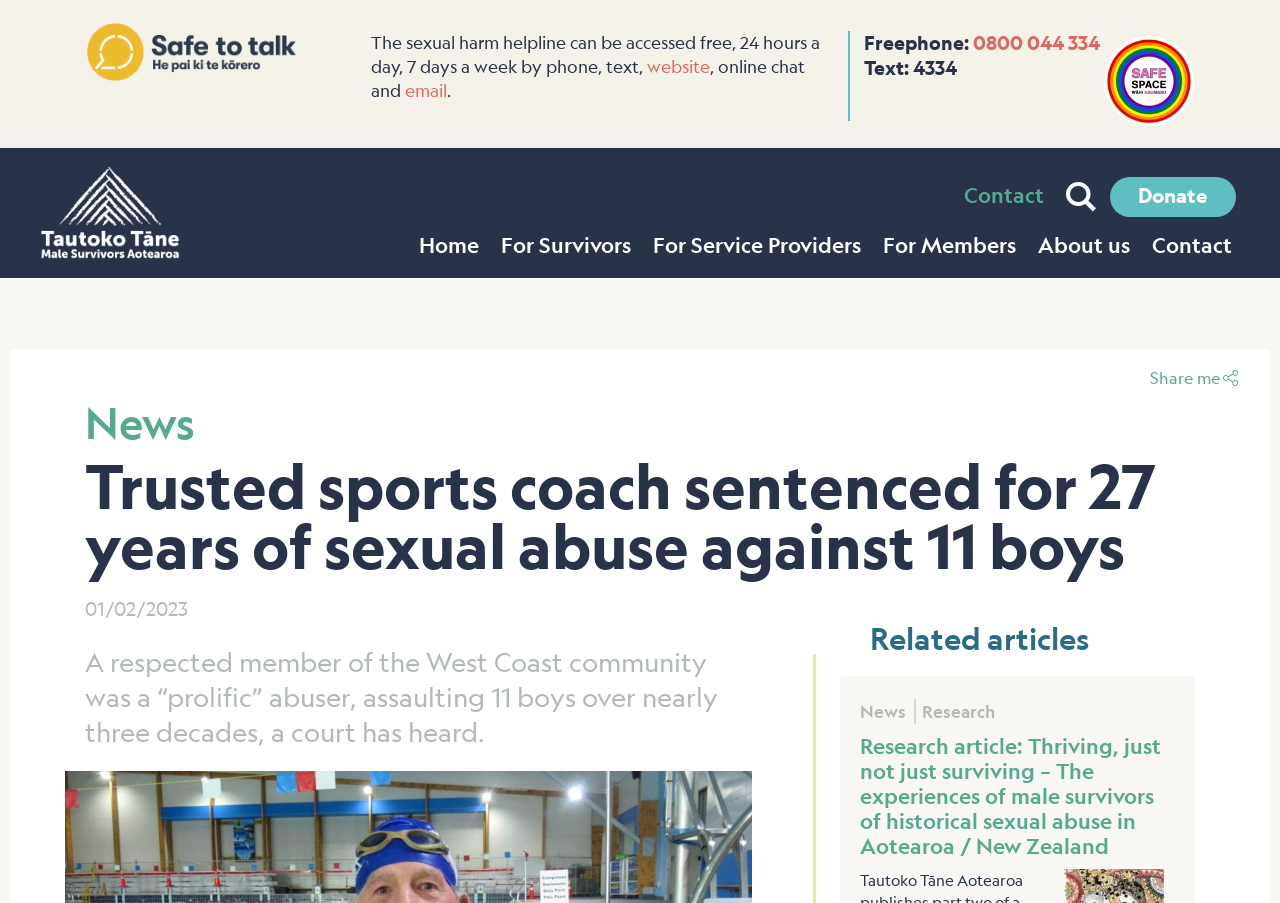What is the freephone number of the sexual harm helpline?
Please provide a single word or phrase as your answer based on the image.

0800 044 334